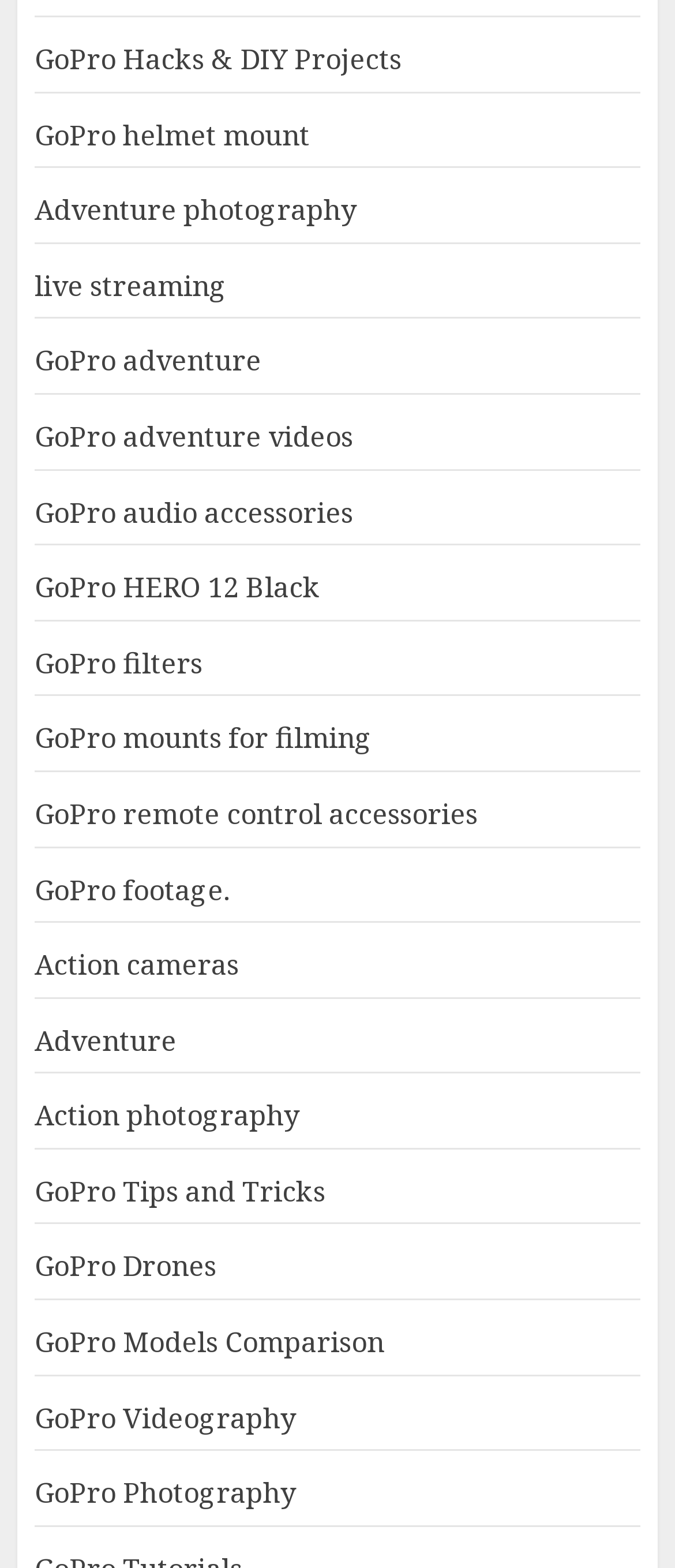What is the main topic of this webpage?
Using the image as a reference, answer the question with a short word or phrase.

GoPro